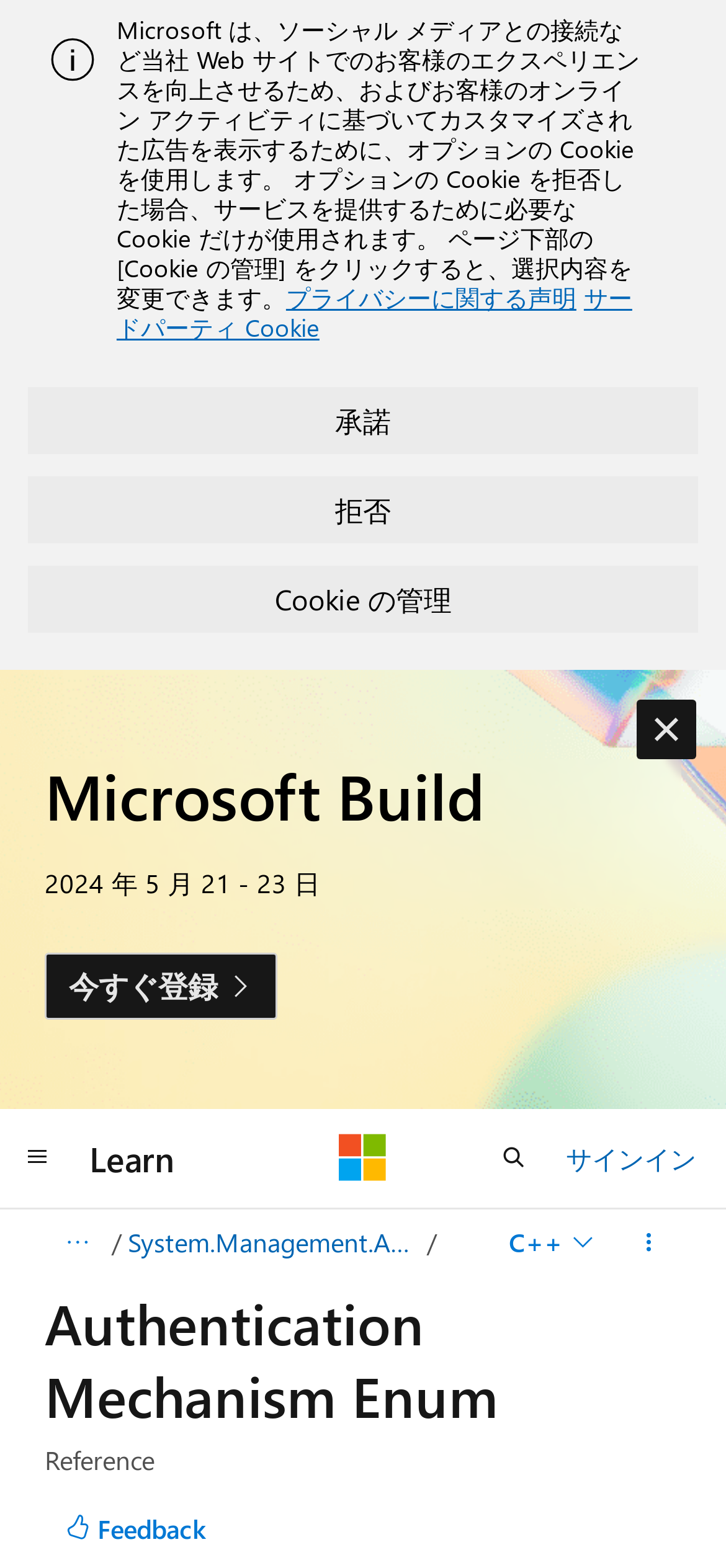Could you locate the bounding box coordinates for the section that should be clicked to accomplish this task: "Click the 'Learn' link".

[0.103, 0.716, 0.262, 0.761]